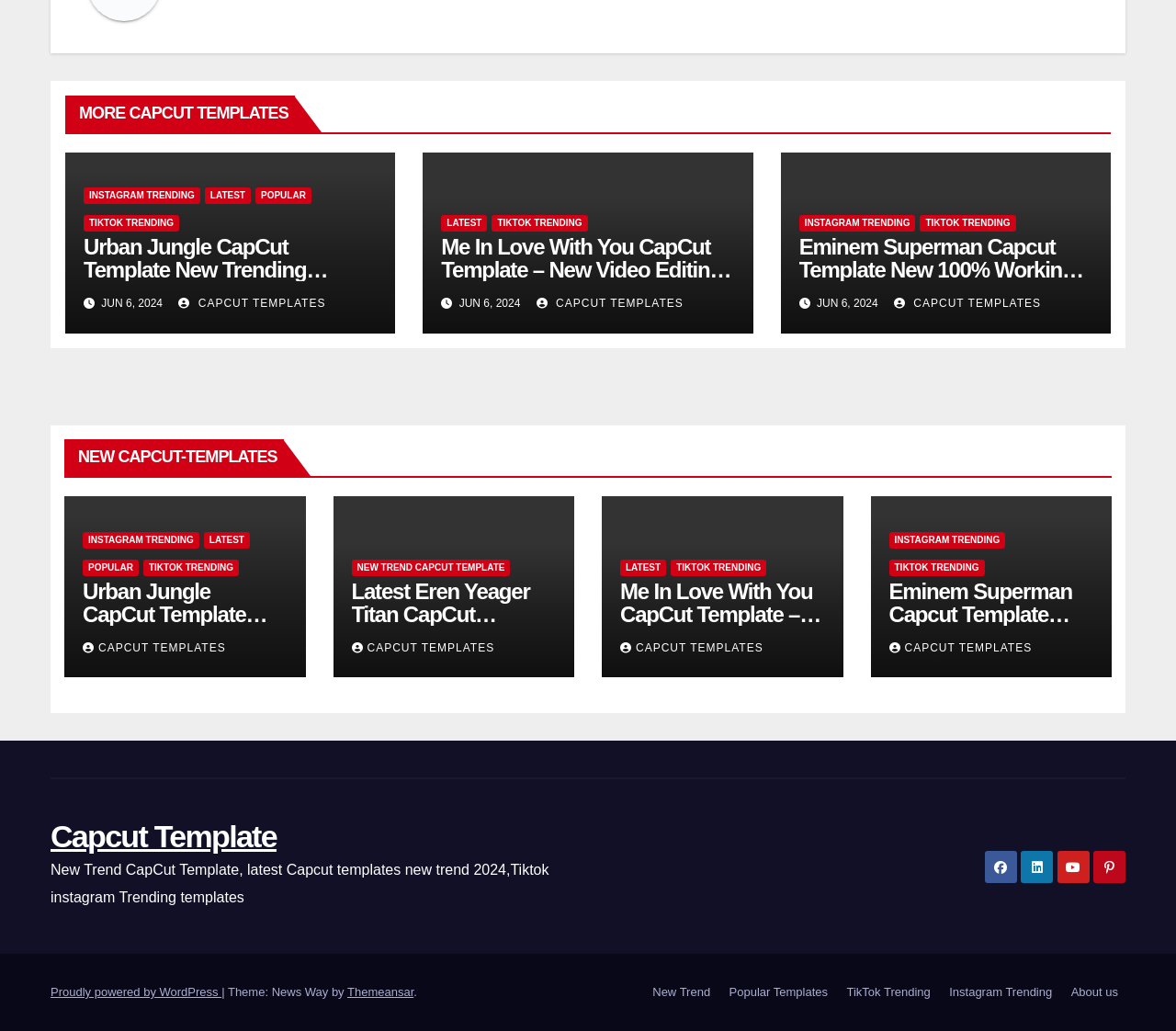Identify the bounding box coordinates of the area that should be clicked in order to complete the given instruction: "Visit the MongoDB page". The bounding box coordinates should be four float numbers between 0 and 1, i.e., [left, top, right, bottom].

None